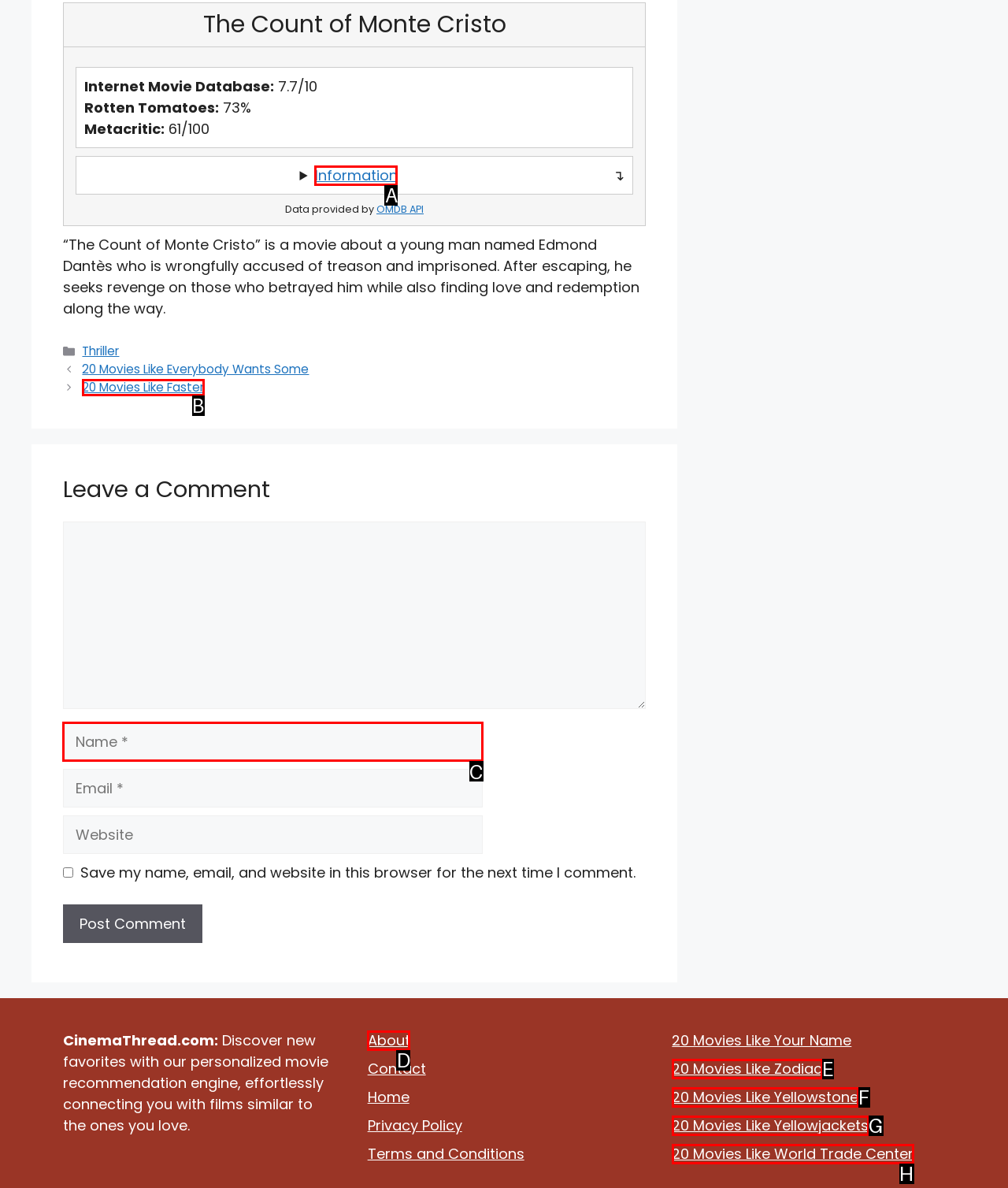Choose the letter of the element that should be clicked to complete the task: Enter your name in the input field
Answer with the letter from the possible choices.

C